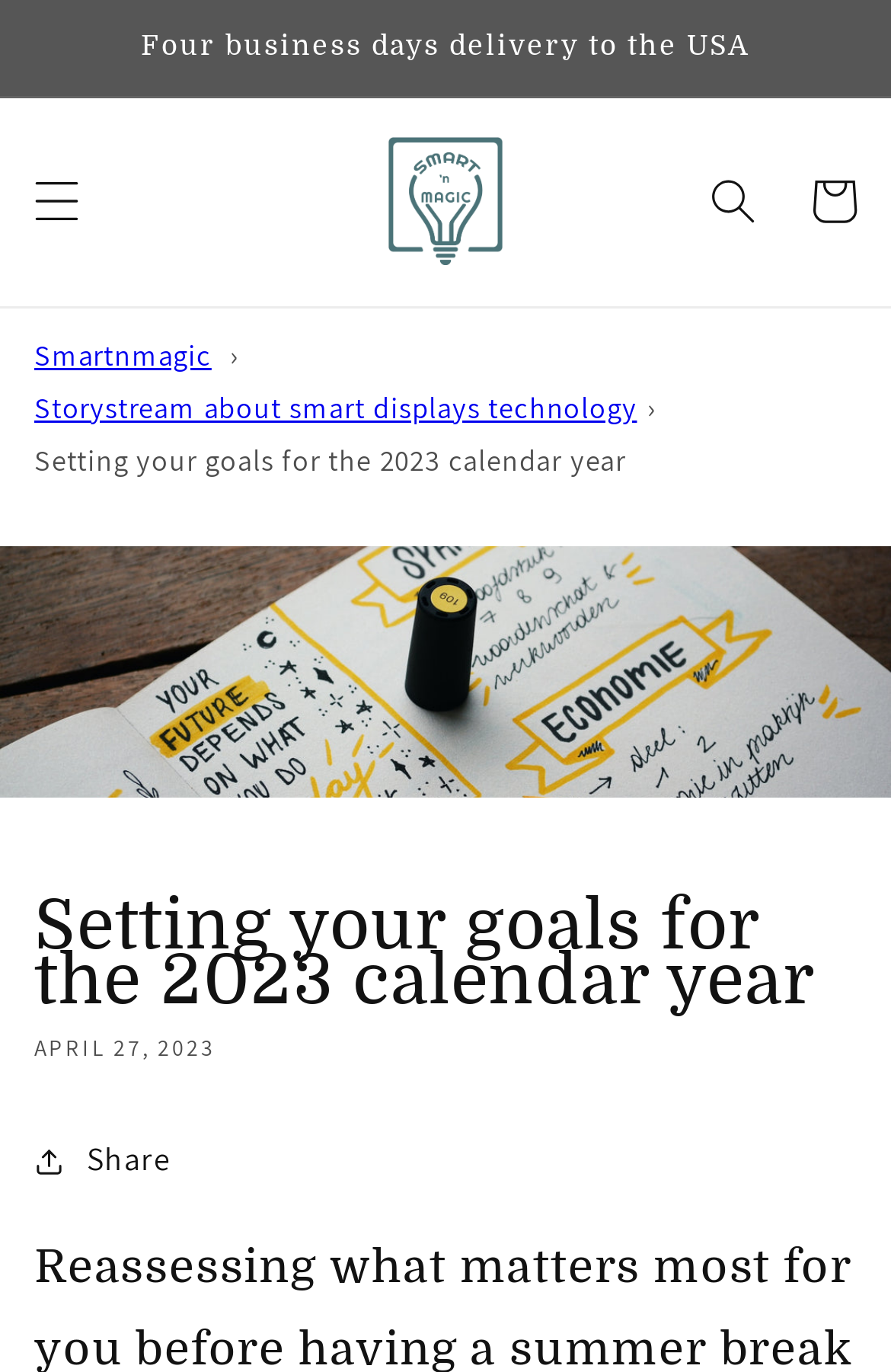Utilize the information from the image to answer the question in detail:
What is the purpose of the button with the text 'Menu'?

The button with the text 'Menu' is located at the top-right corner of the webpage, and it has a description 'controls: menu-drawer', indicating that its purpose is to open a menu drawer.